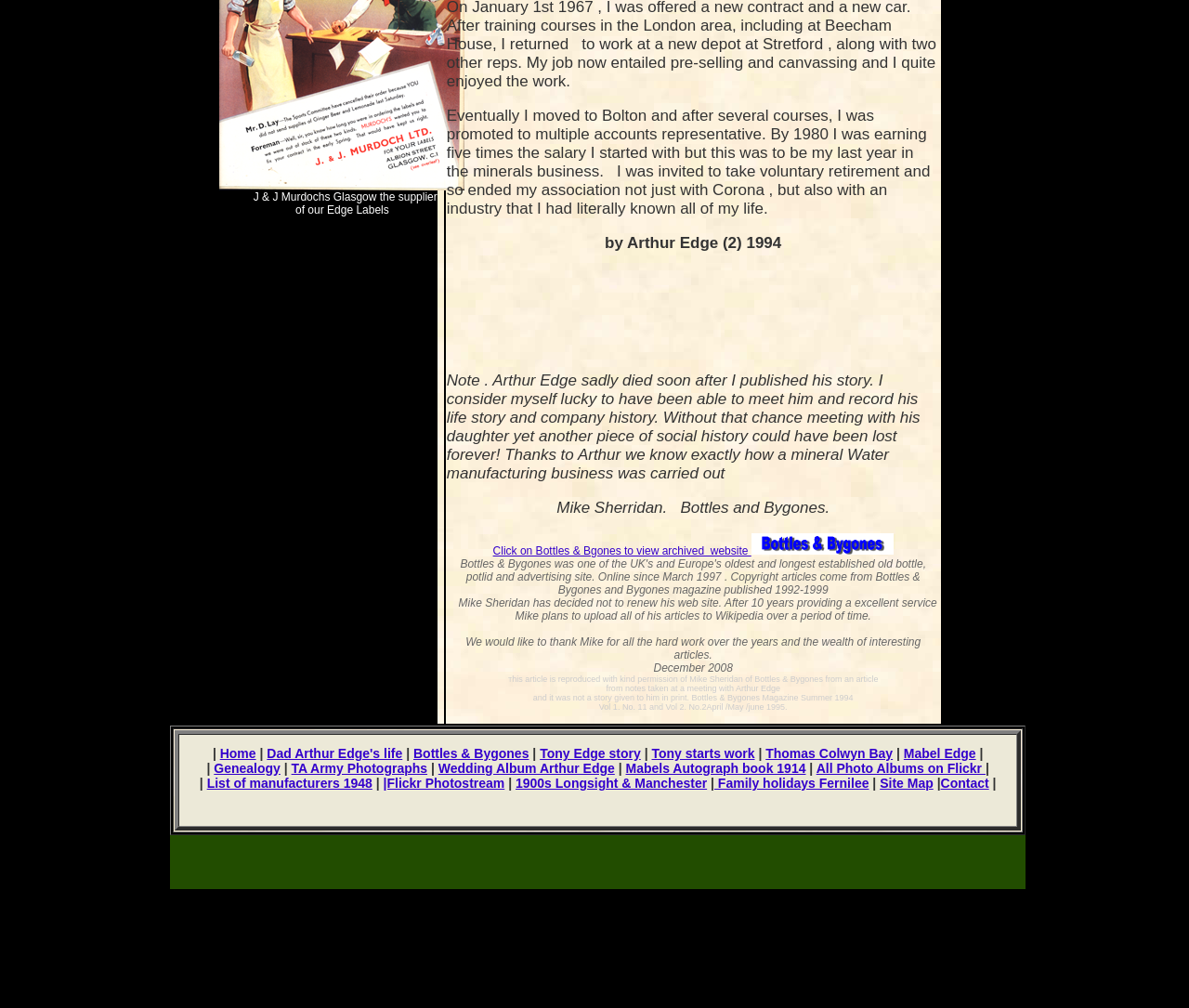Bounding box coordinates should be in the format (top-left x, top-left y, bottom-right x, bottom-right y) and all values should be floating point numbers between 0 and 1. Determine the bounding box coordinate for the UI element described as: Genealogy

[0.18, 0.755, 0.236, 0.77]